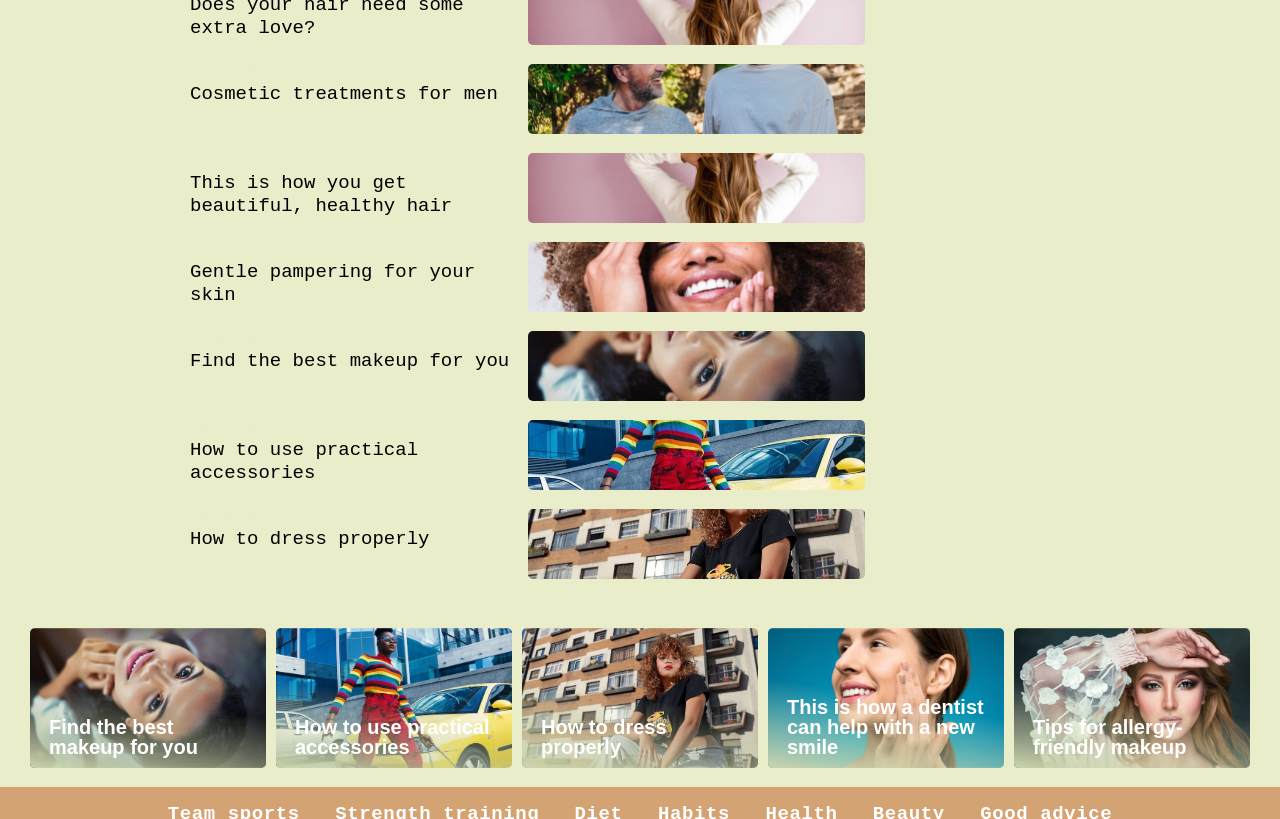Please specify the bounding box coordinates for the clickable region that will help you carry out the instruction: "Discover how to dress properly".

[0.408, 0.766, 0.592, 0.938]